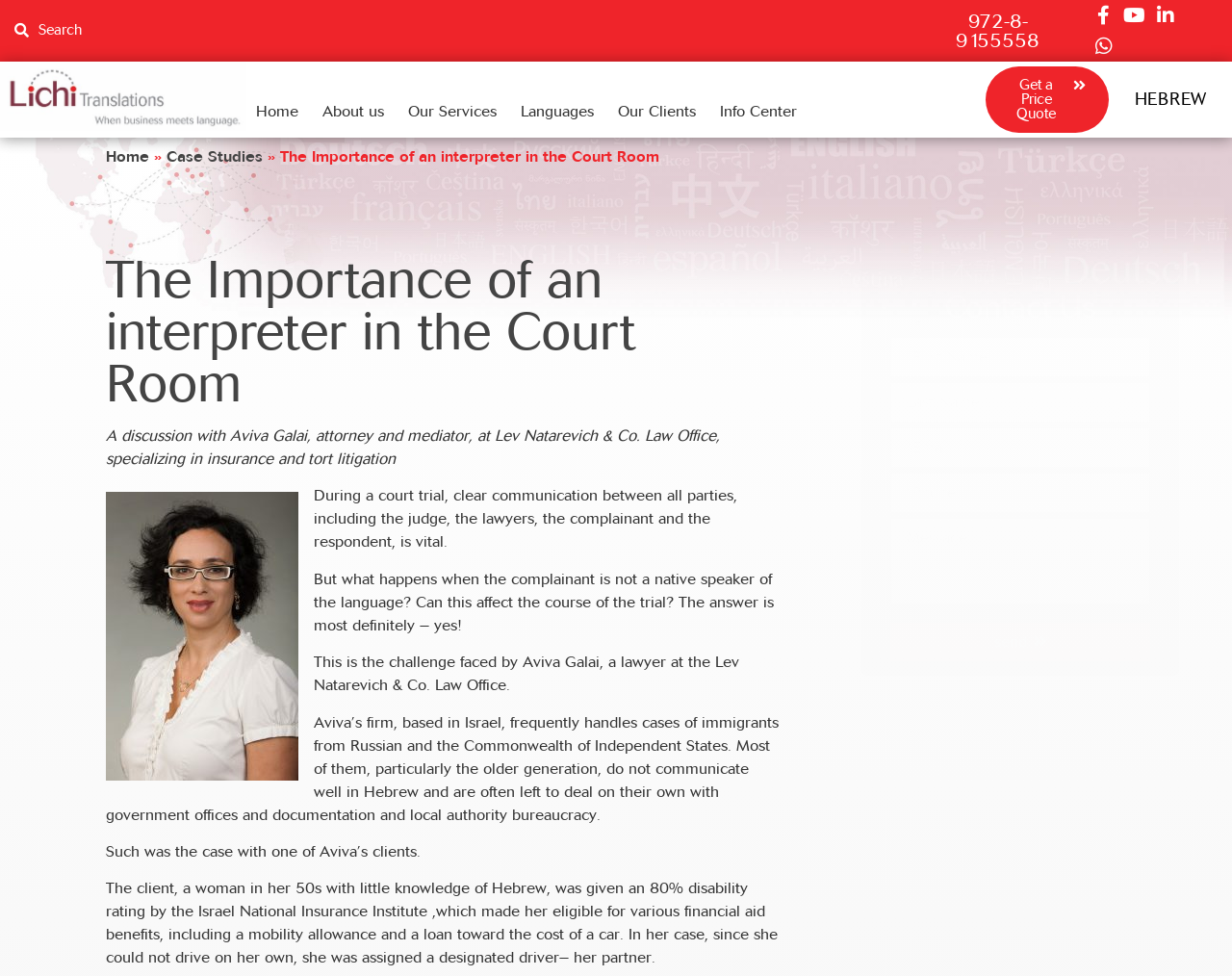Find the bounding box coordinates of the element's region that should be clicked in order to follow the given instruction: "Click the 'About us' link". The coordinates should consist of four float numbers between 0 and 1, i.e., [left, top, right, bottom].

[0.258, 0.093, 0.316, 0.136]